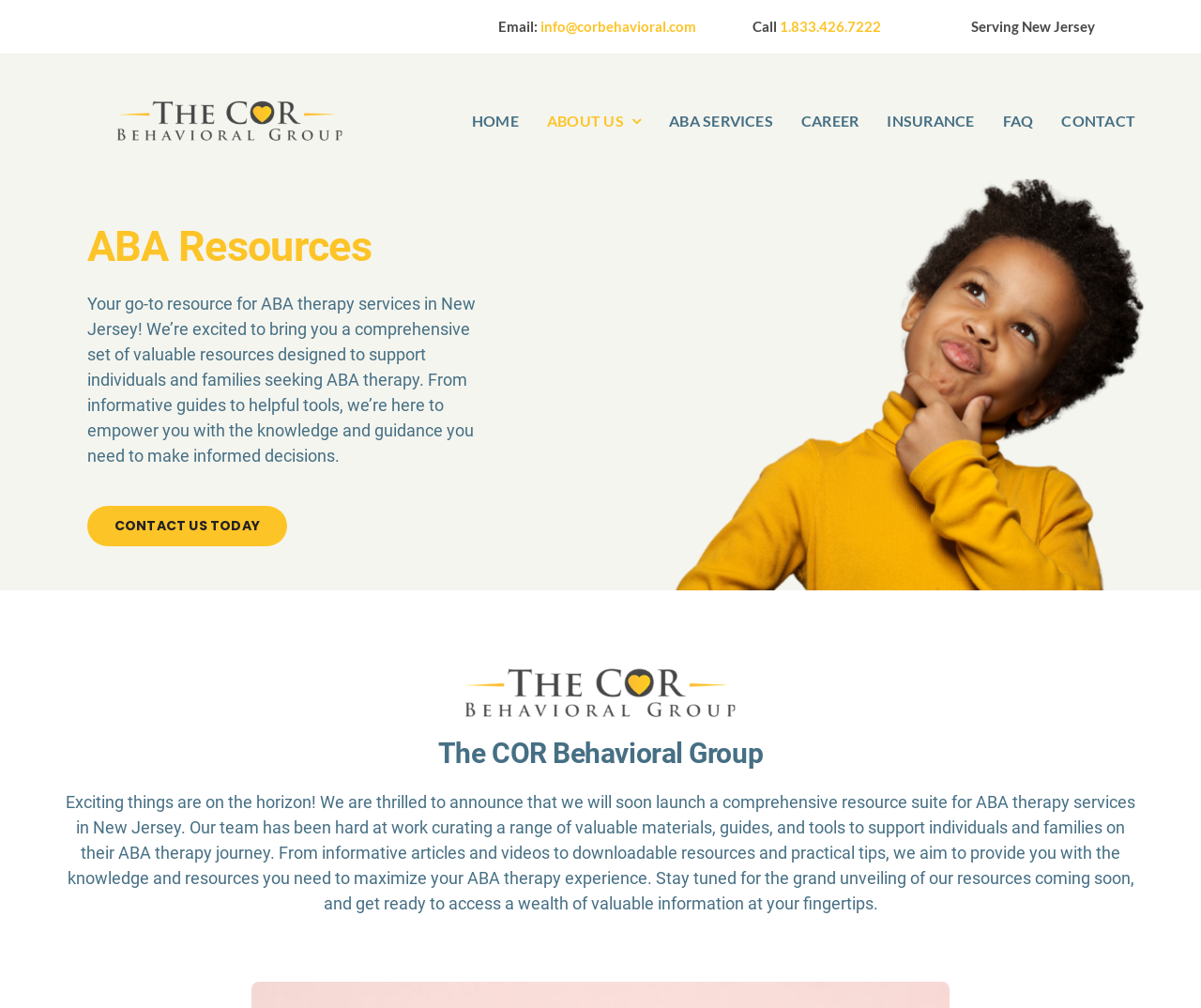Locate the bounding box coordinates of the element to click to perform the following action: 'Go to the home page'. The coordinates should be given as four float values between 0 and 1, in the form of [left, top, right, bottom].

[0.393, 0.09, 0.432, 0.15]